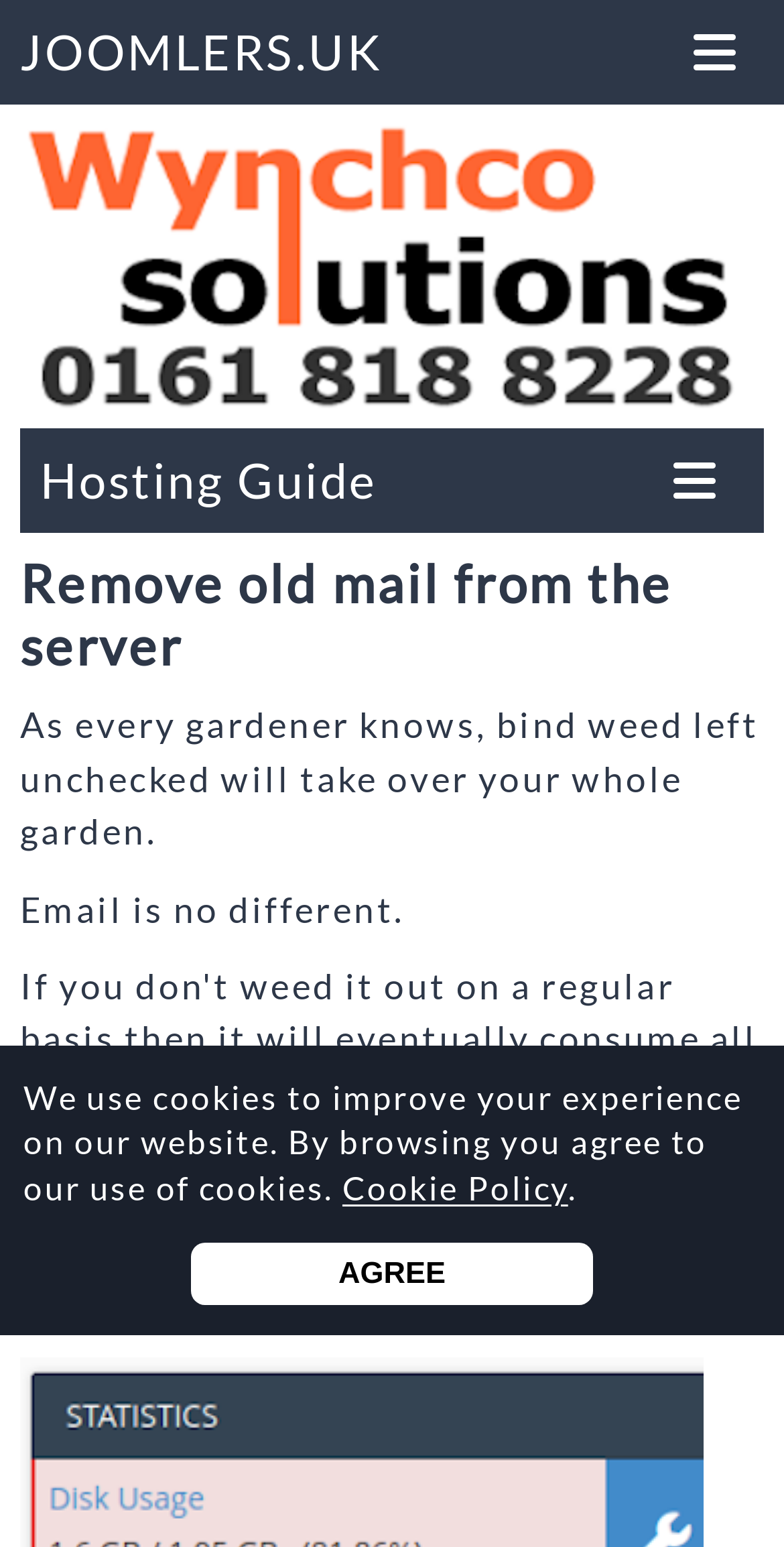Can you determine the main header of this webpage?

Remove old mail from the server